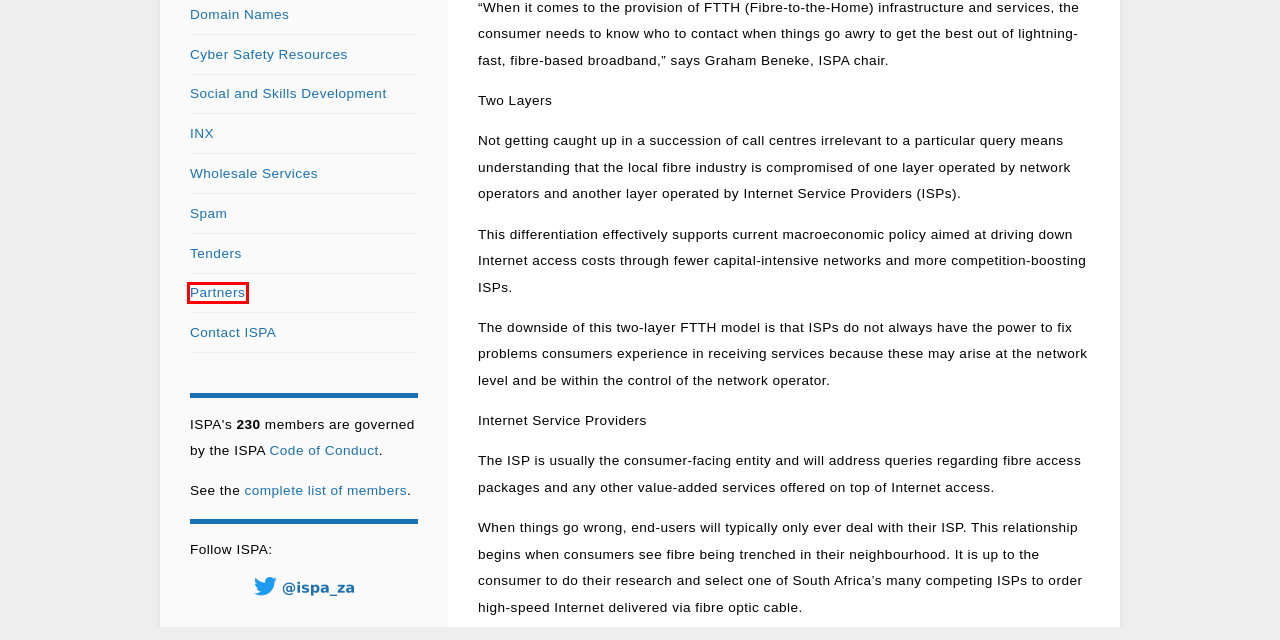You are provided a screenshot of a webpage featuring a red bounding box around a UI element. Choose the webpage description that most accurately represents the new webpage after clicking the element within the red bounding box. Here are the candidates:
A. Social and Skills Development |  ISPA
B. Partners |  ISPA
C. List of Members |  ISPA
D. Domain Names |  ISPA
E. Regulatory Submissions |  ISPA
F. Wholesale services |  ISPA
G. Cyber Safety Resources |  ISPA
H. Spam |  ISPA

B